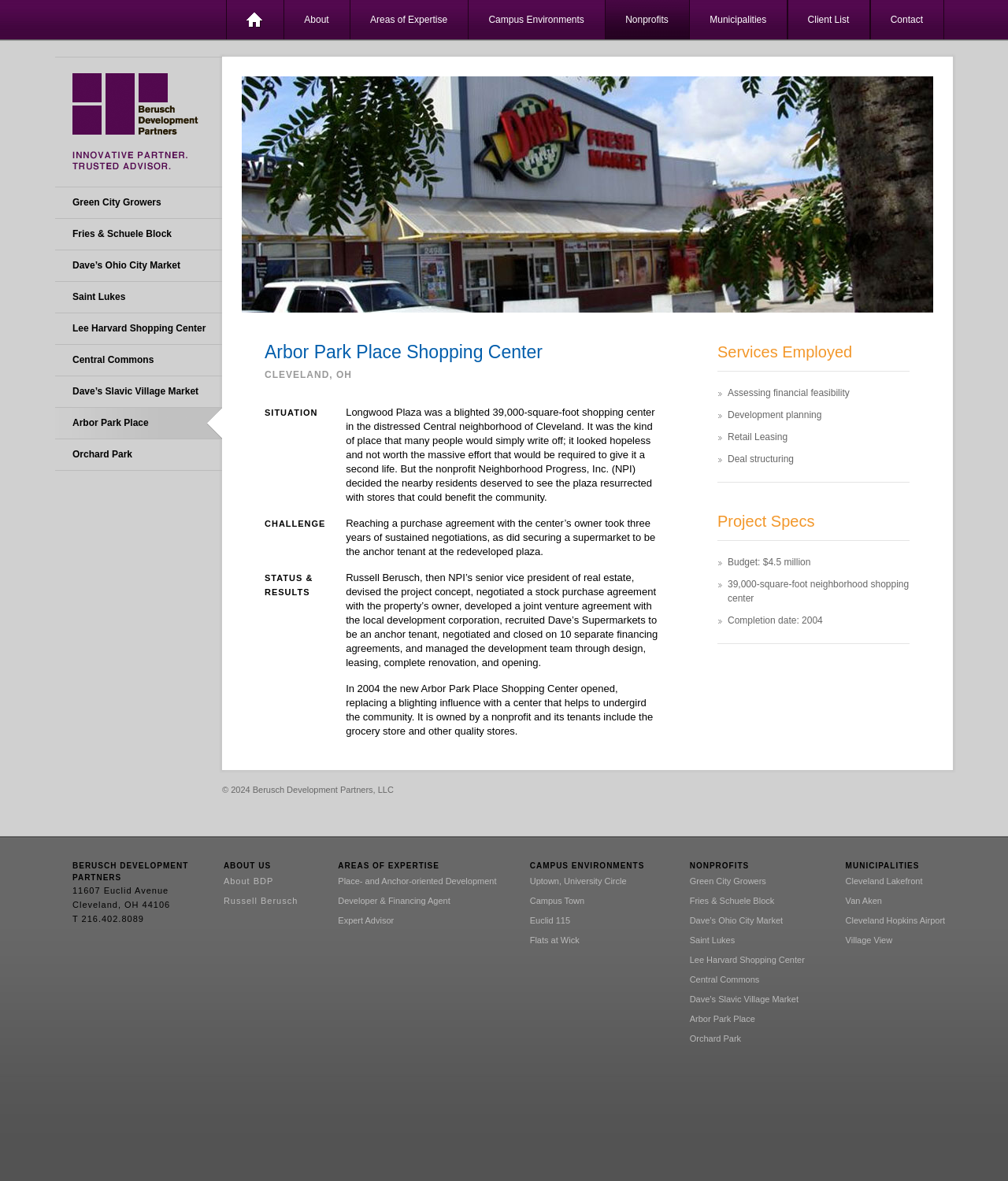Reply to the question with a single word or phrase:
Who is the senior vice president of real estate?

Russell Berusch